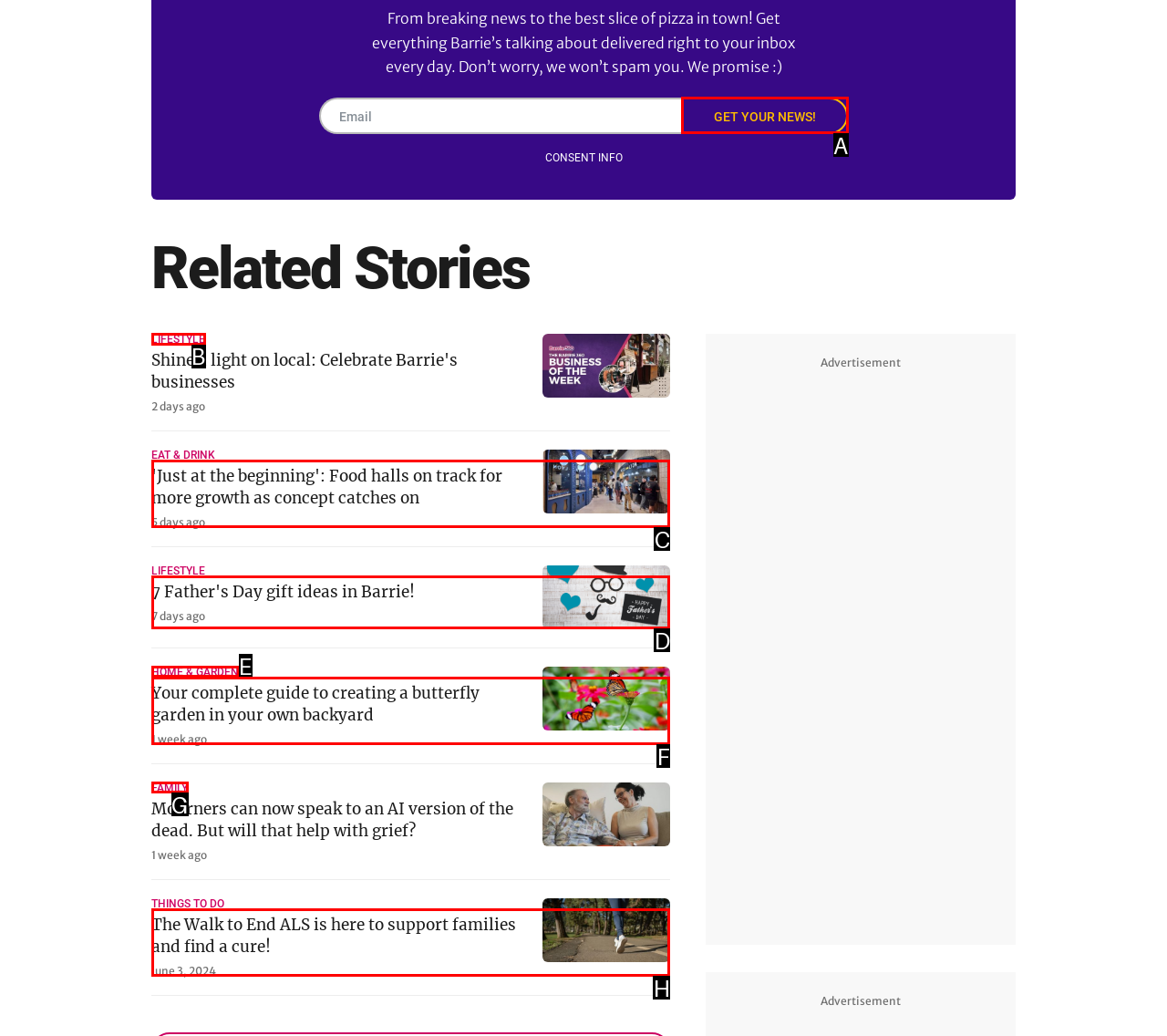Select the proper HTML element to perform the given task: View related stories in LIFESTYLE Answer with the corresponding letter from the provided choices.

B